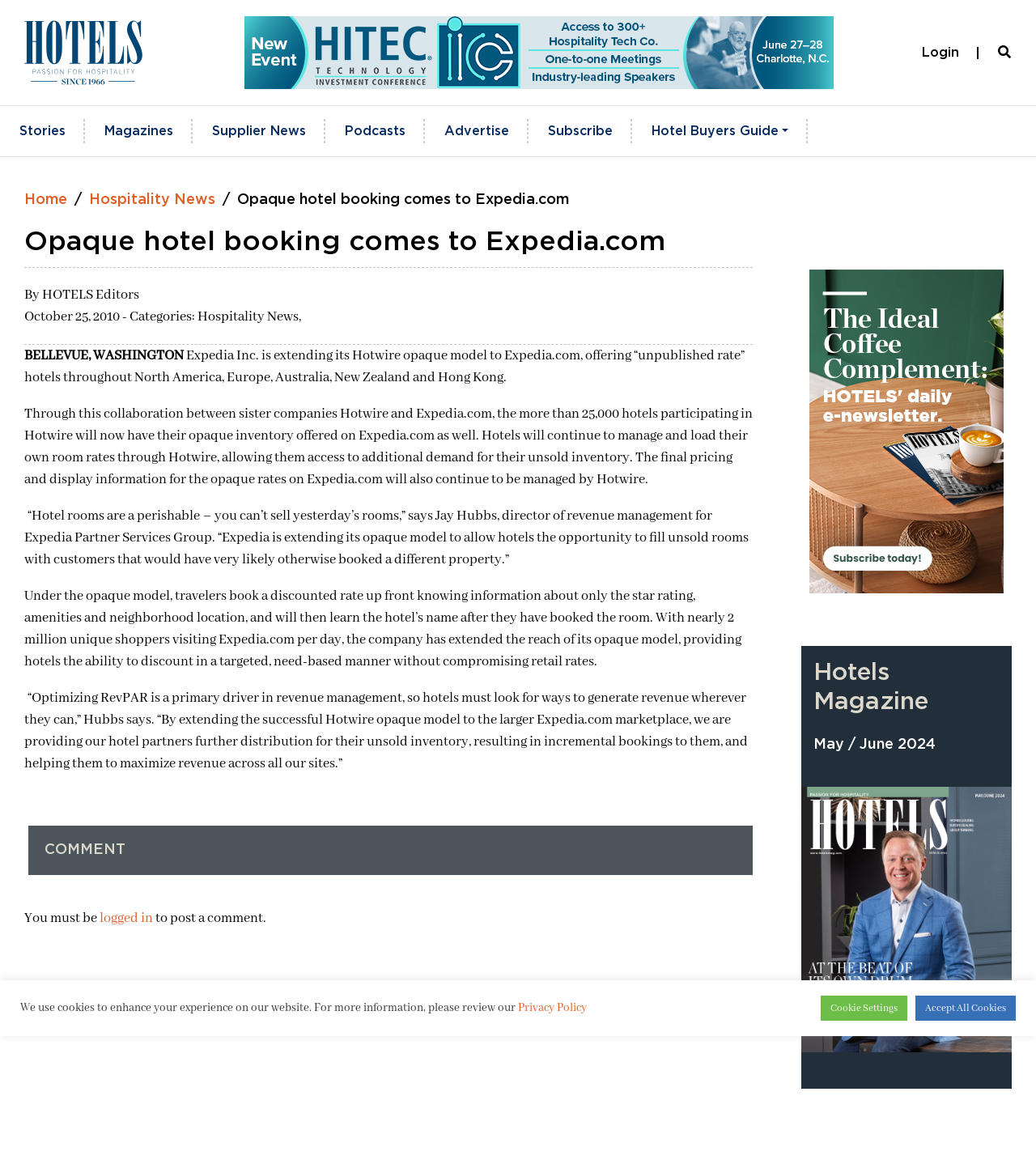Please determine the main heading text of this webpage.

Opaque hotel booking comes to Expedia.com